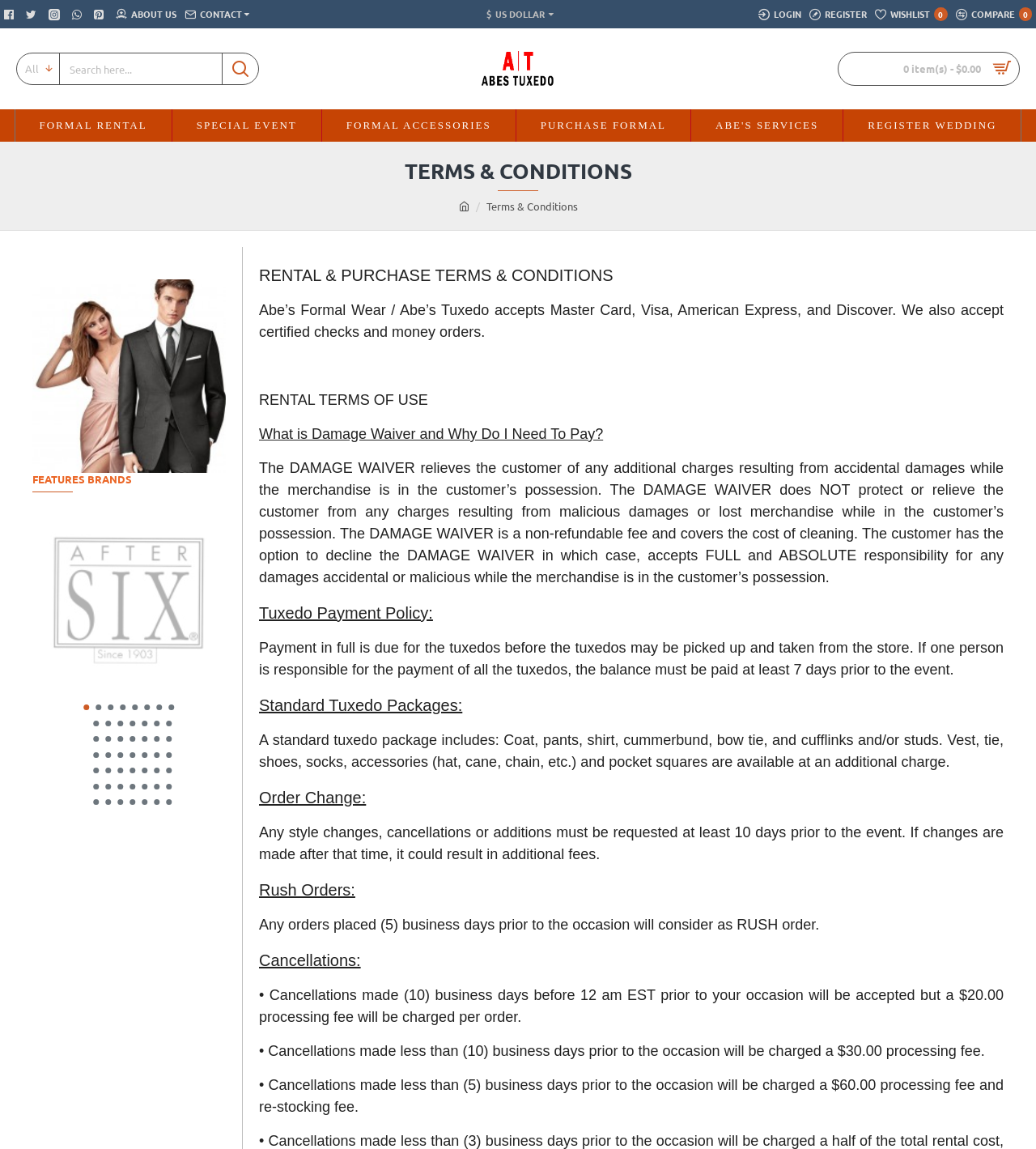For the element described, predict the bounding box coordinates as (top-left x, top-left y, bottom-right x, bottom-right y). All values should be between 0 and 1. Element description: Whatsapp

[0.066, 0.0, 0.087, 0.025]